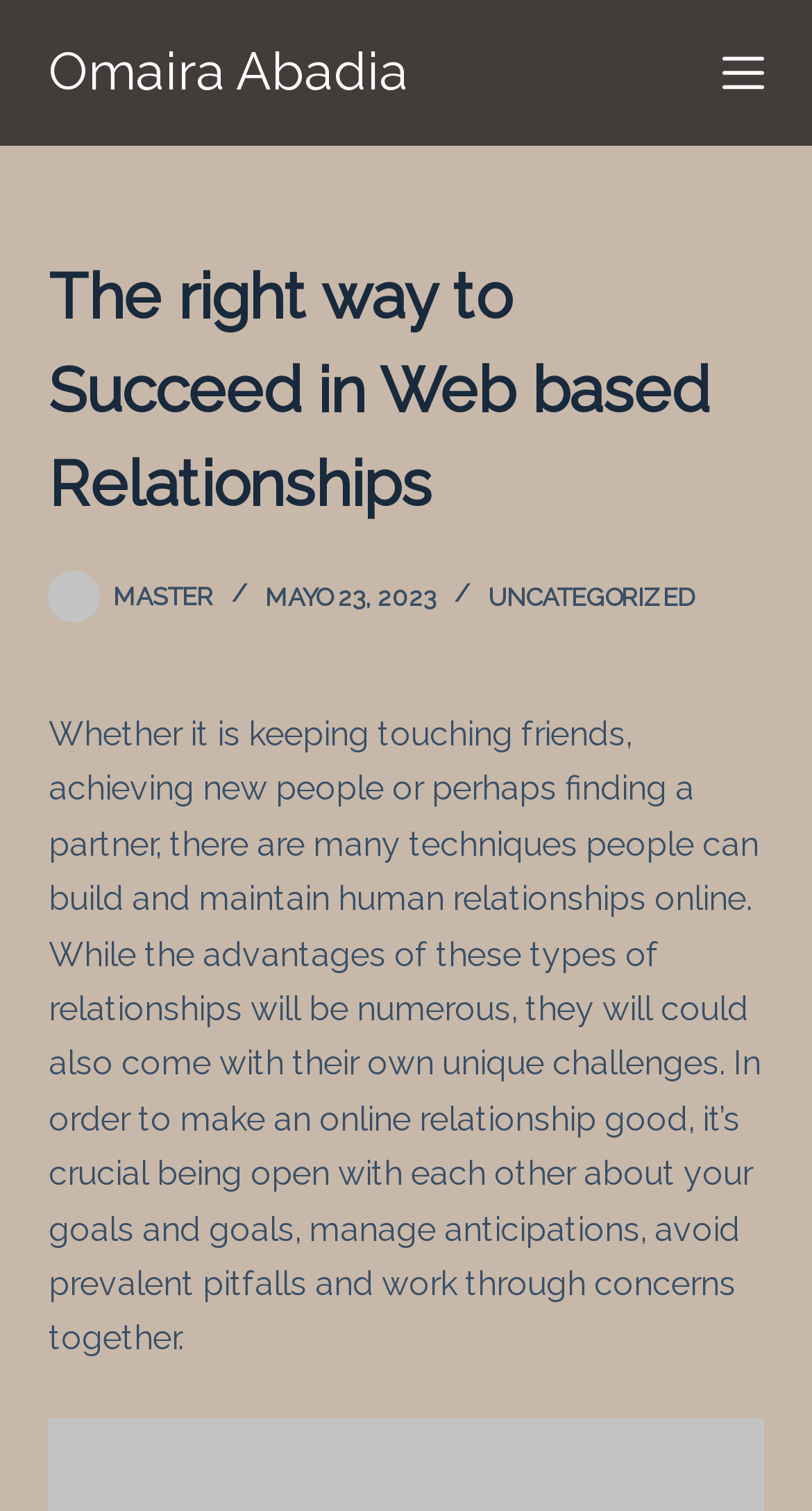Explain in detail what you observe on this webpage.

The webpage is about succeeding in web-based relationships, with a focus on building and maintaining online connections. At the top left, there is a link to "Saltar al contenido" (Skip to content), followed by a link to the author's name, "Omaira Abadia". On the top right, there is a button labeled "Menú" (Menu).

Below the menu button, there is a header section that spans the width of the page. Within this section, there is a heading that repeats the title "The right way to Succeed in Web based Relationships". To the right of the heading, there are three links: "Master", "MASTER", and "UNCATEGORIZED". The "Master" link has an associated image.

Below the links, there is a time element displaying the date "MAYO 23, 2023". The main content of the page is a block of text that discusses the importance of openness, managing expectations, and working through challenges in online relationships. This text block takes up most of the page's content area.